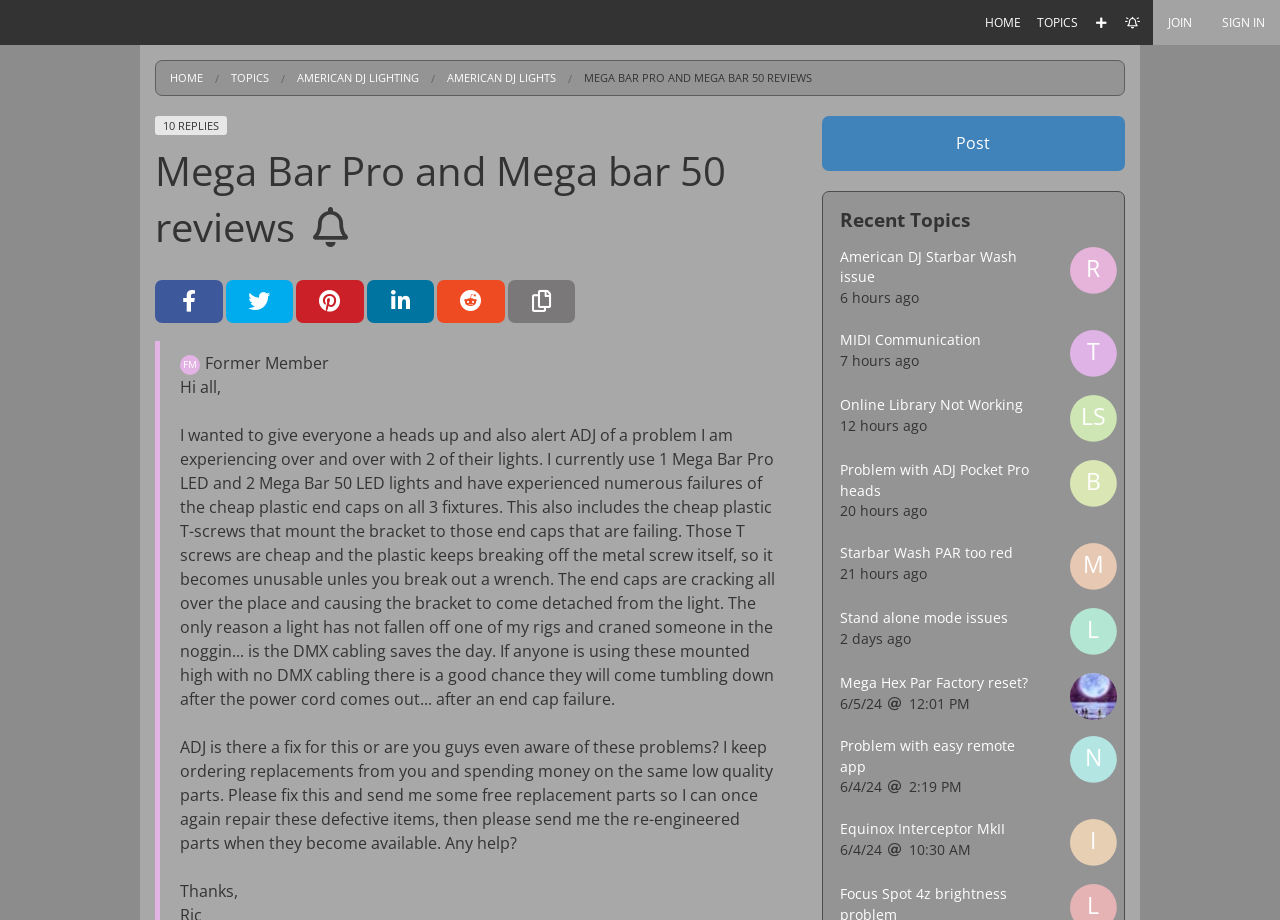Based on the description "Important Announcements!", find the bounding box of the specified UI element.

[0.848, 0.126, 0.893, 0.165]